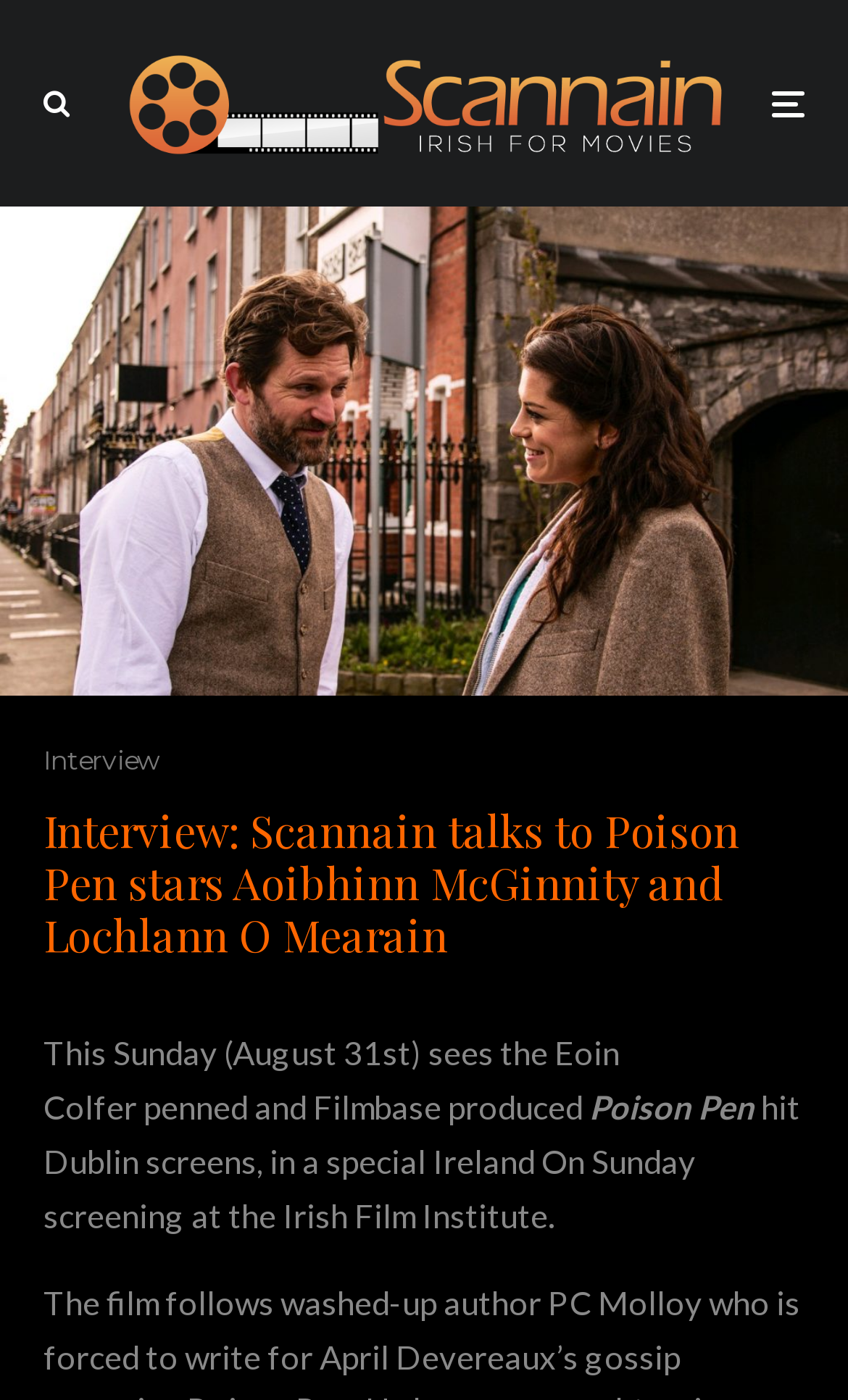From the image, can you give a detailed response to the question below:
Where is the film screening?

From the text '...in a special Ireland On Sunday screening at the Irish Film Institute.', we can determine that the film is screening at the Irish Film Institute.